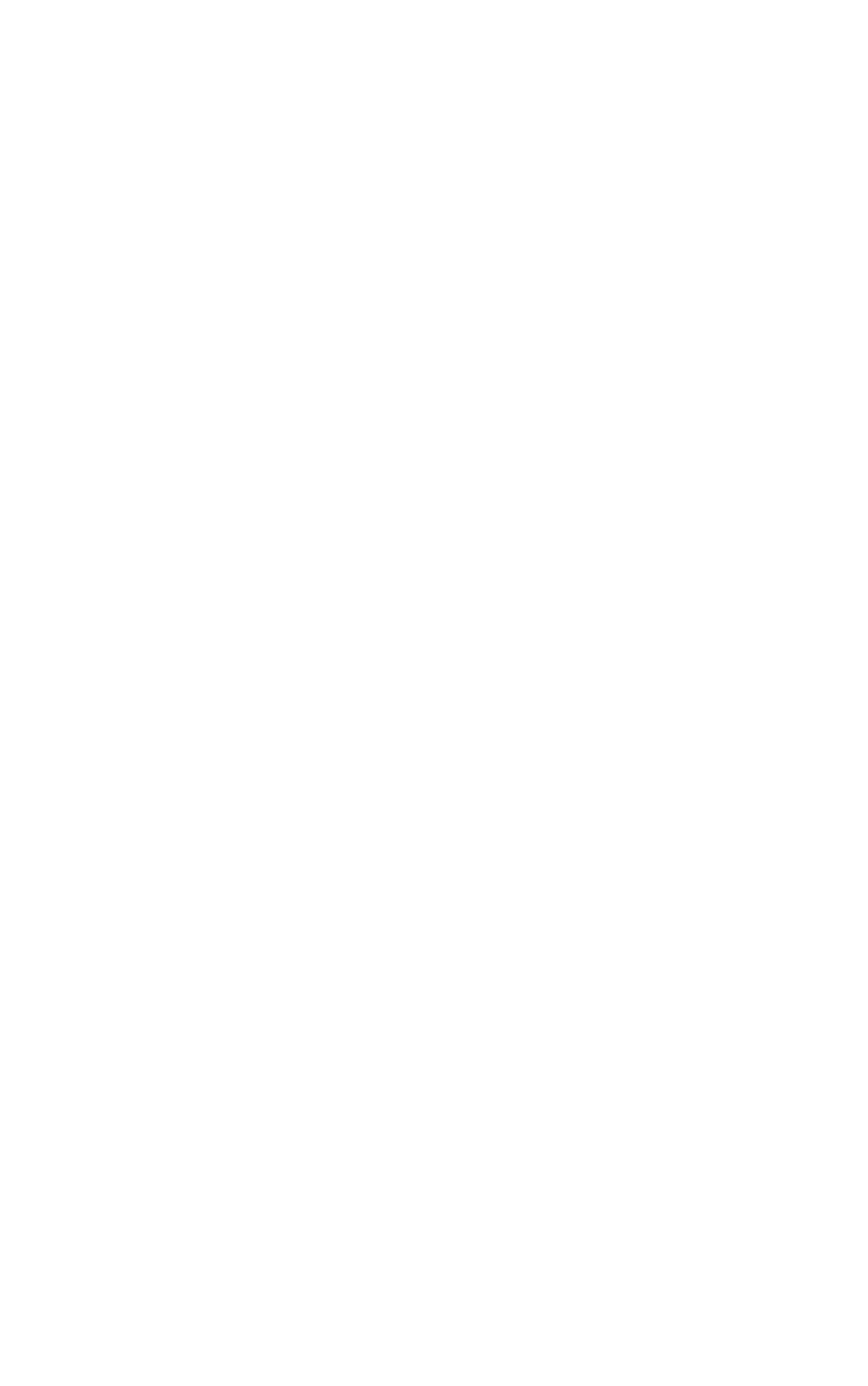What is the purpose of the section at the bottom?
Based on the visual content, answer with a single word or a brief phrase.

Leave a comment